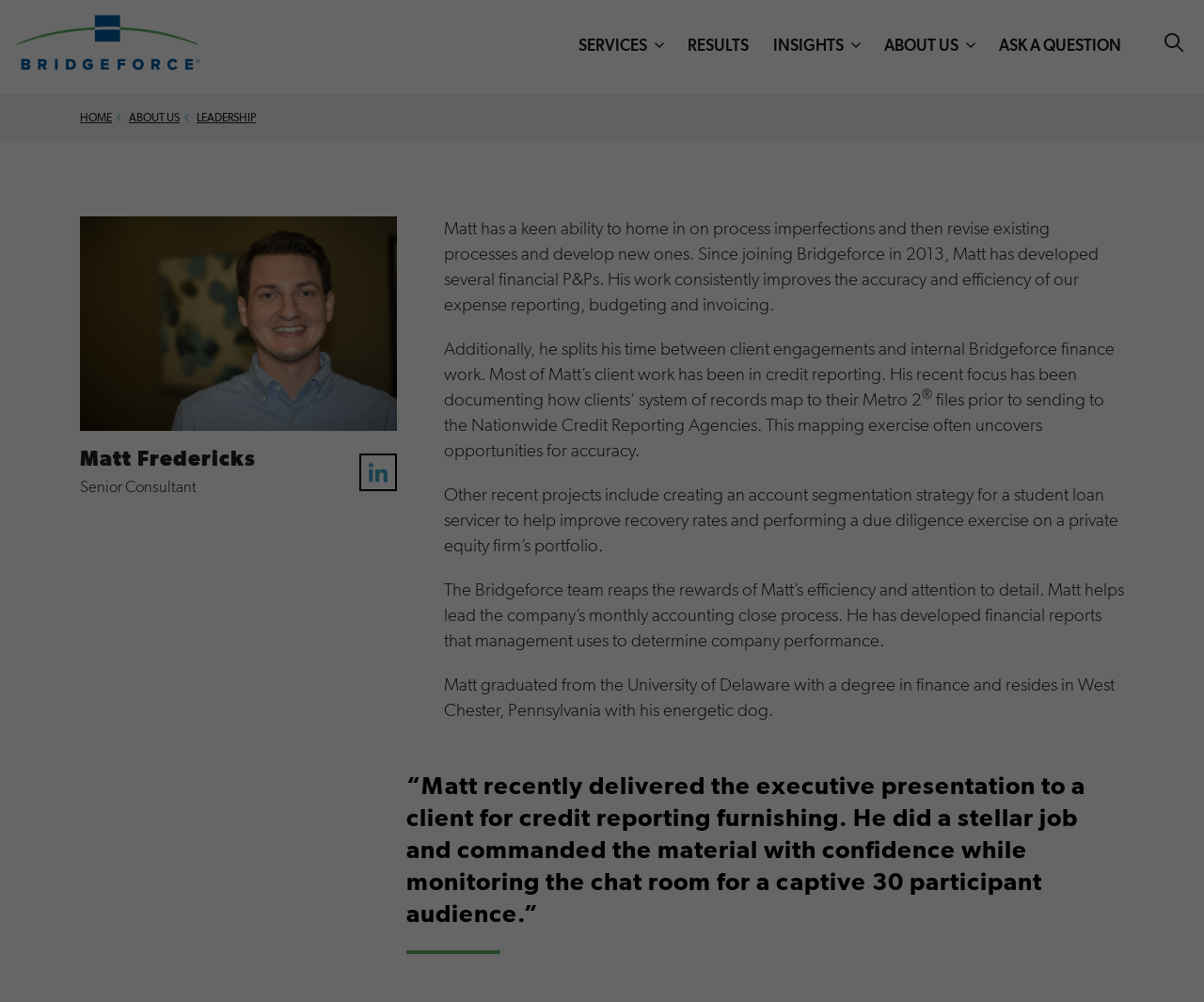Please locate the clickable area by providing the bounding box coordinates to follow this instruction: "Click the ABOUT US link".

[0.734, 0.034, 0.796, 0.057]